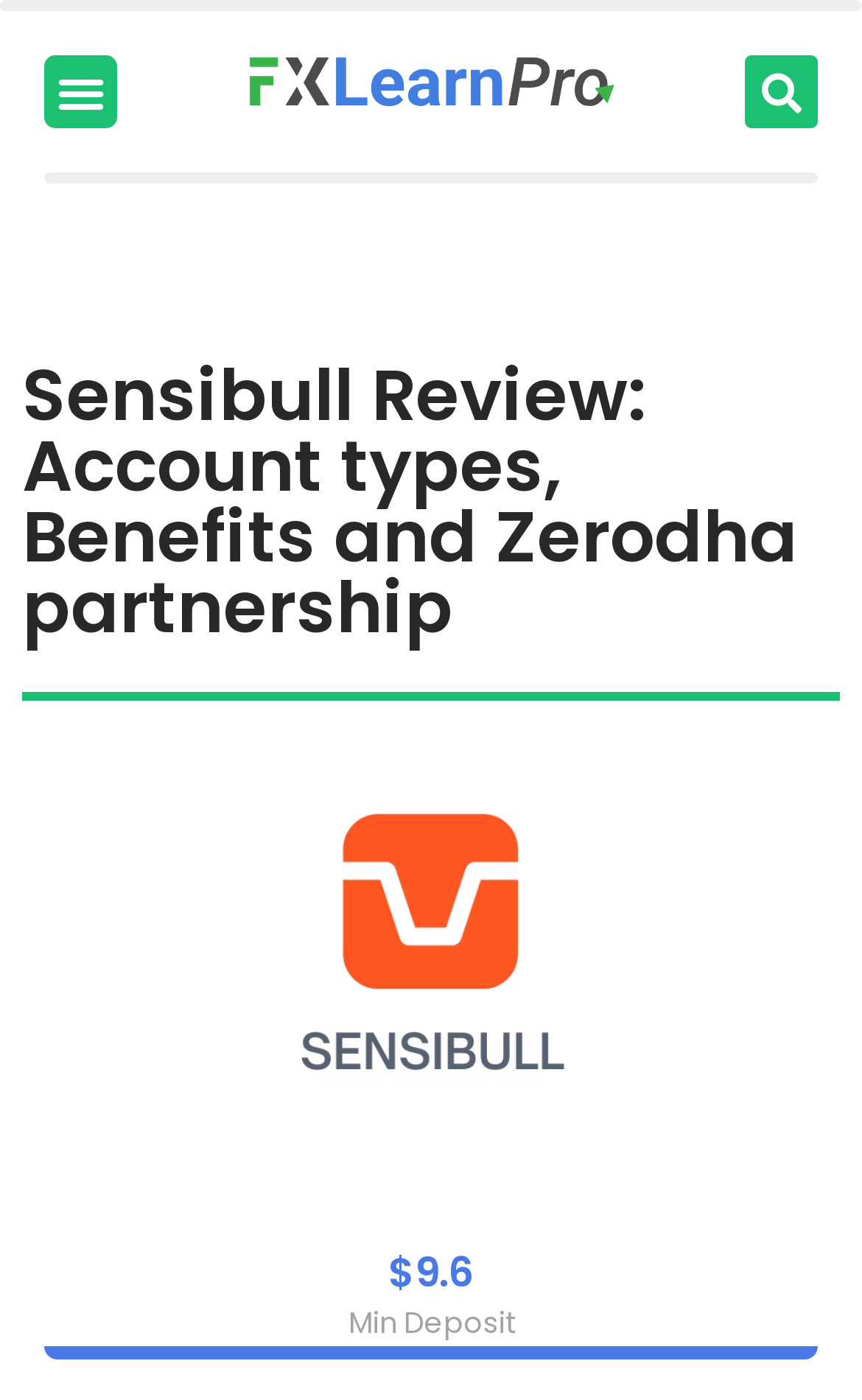What is the purpose of the button at the top left?
Using the image as a reference, deliver a detailed and thorough answer to the question.

The button at the top left with a bounding box coordinate of [0.051, 0.039, 0.136, 0.092] is a menu toggle button, which suggests that it is used to expand or collapse a menu on the webpage.